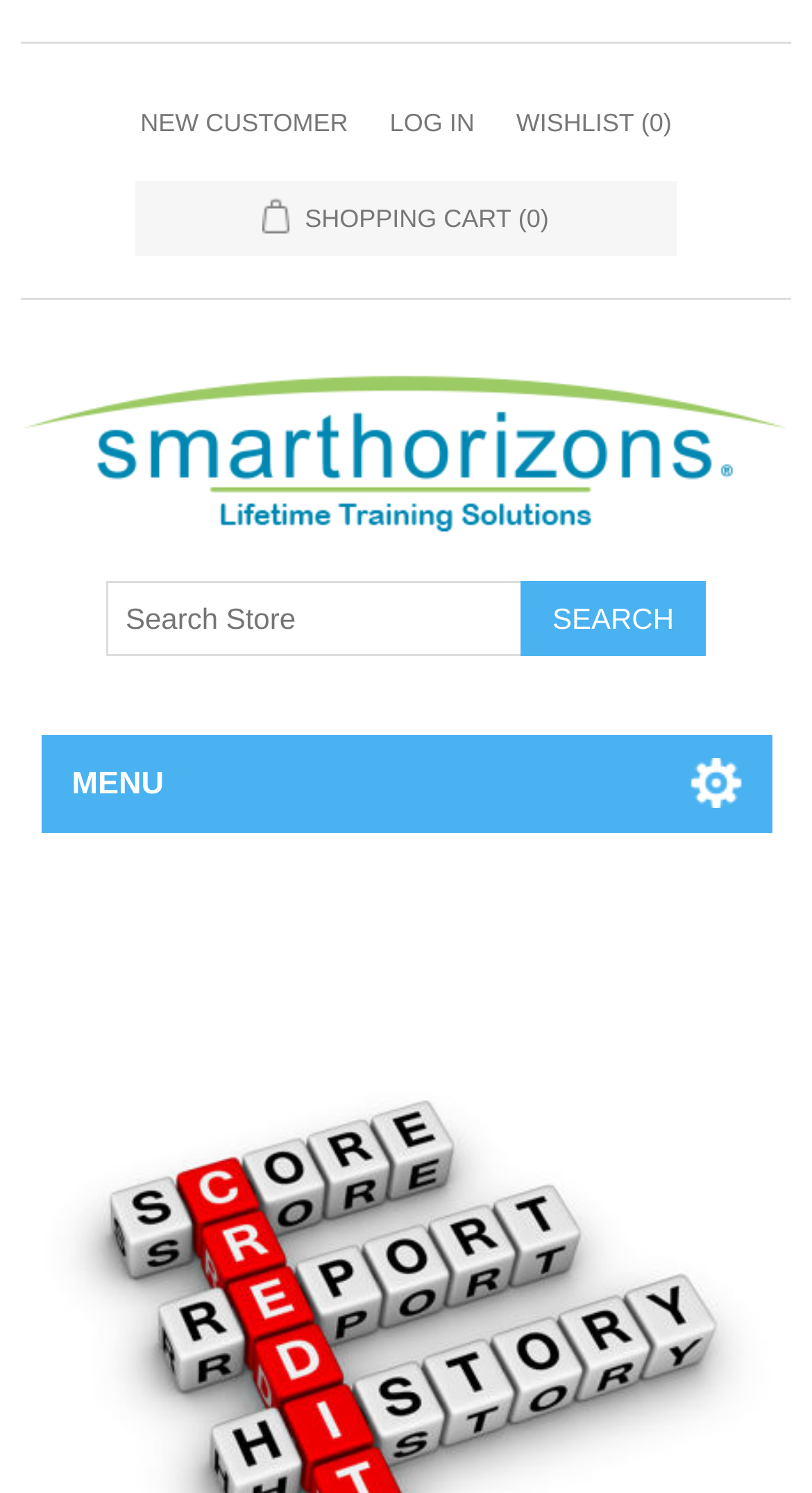Answer with a single word or phrase: 
What is the function of the button next to the textbox?

Search